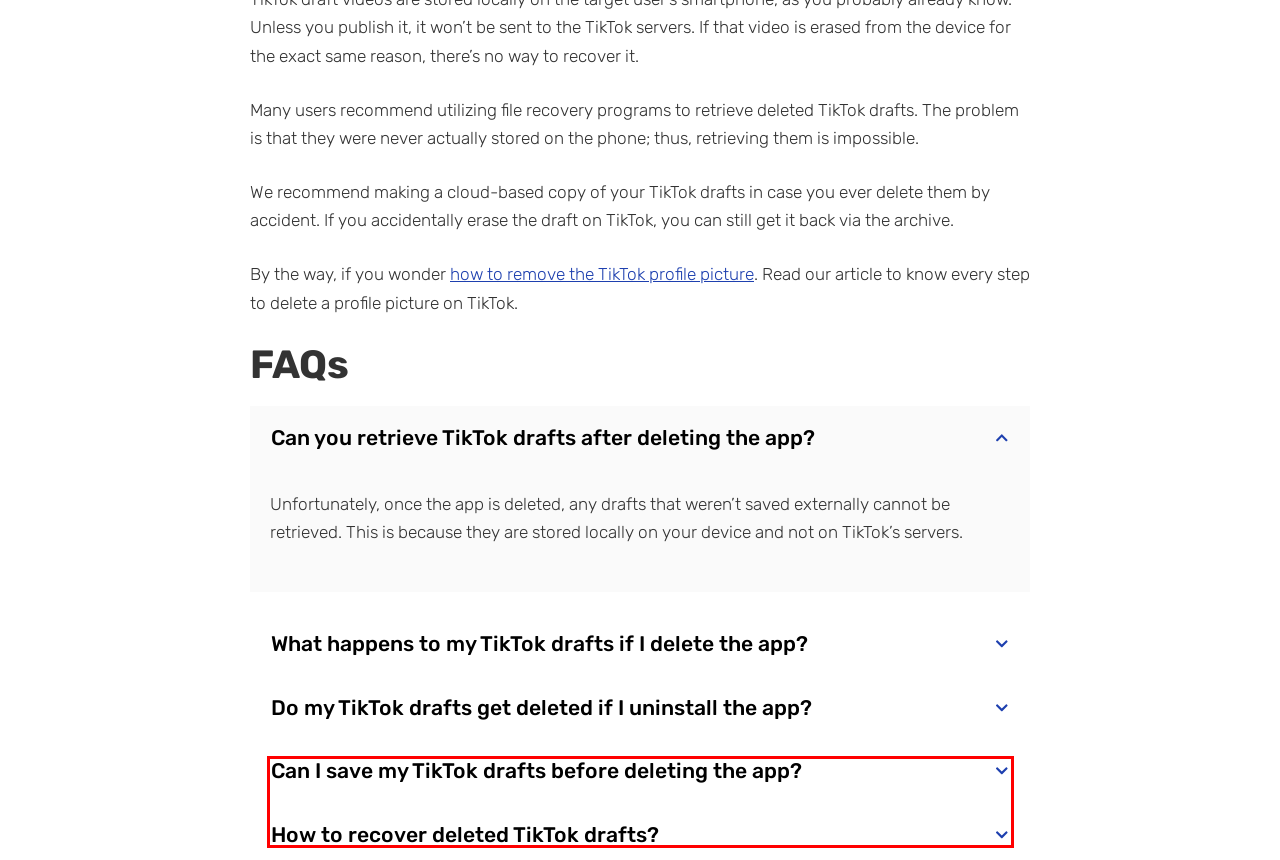Using the provided screenshot, read and generate the text content within the red-bordered area.

Yes, if you uninstall the app, the drafts that are stored locally on your device will most likely be deleted. To prevent losing your drafts, consider saving them to your device or a cloud service before uninstalling them.